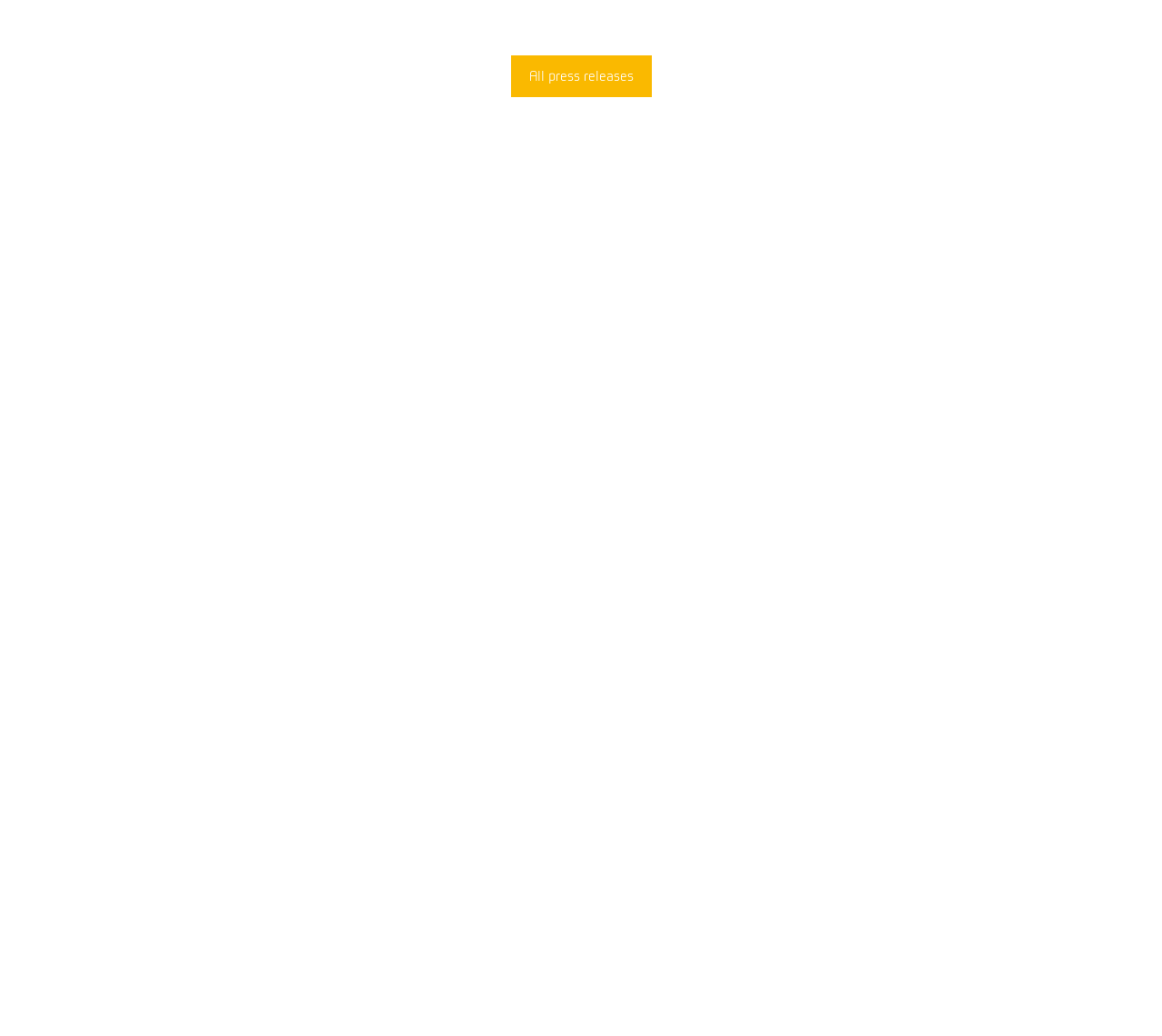Show the bounding box coordinates for the element that needs to be clicked to execute the following instruction: "Contact US". Provide the coordinates in the form of four float numbers between 0 and 1, i.e., [left, top, right, bottom].

[0.359, 0.287, 0.468, 0.325]